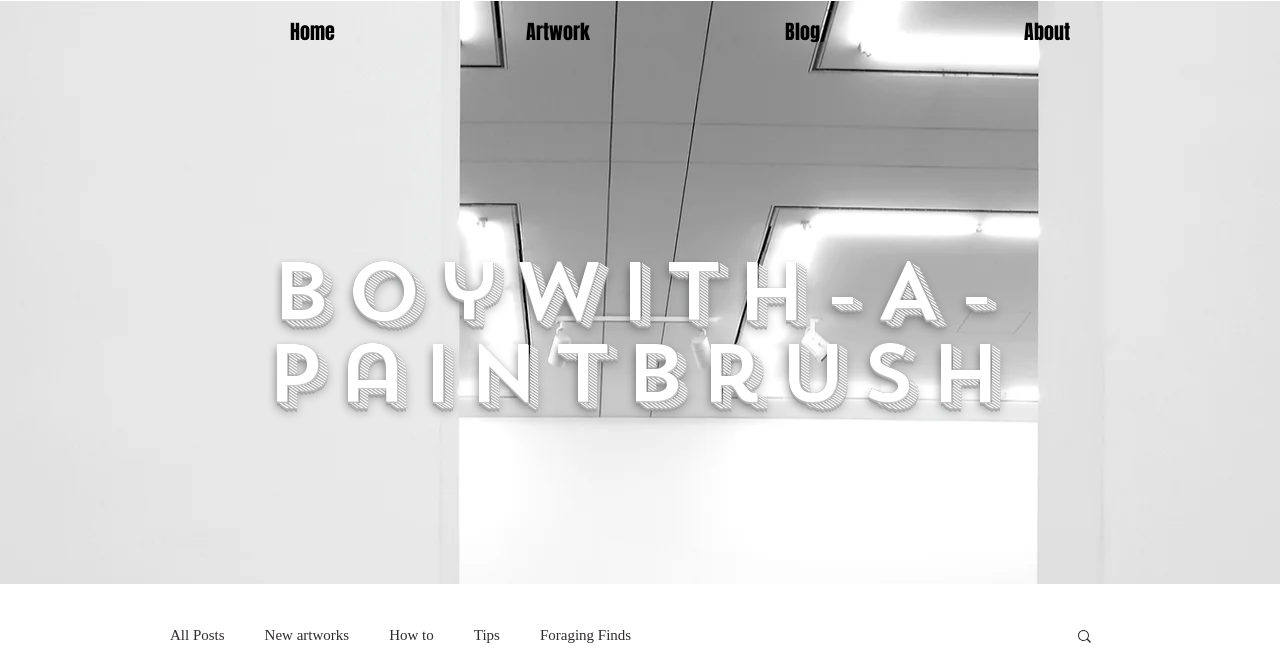Kindly provide the bounding box coordinates of the section you need to click on to fulfill the given instruction: "go to home page".

[0.148, 0.007, 0.34, 0.088]